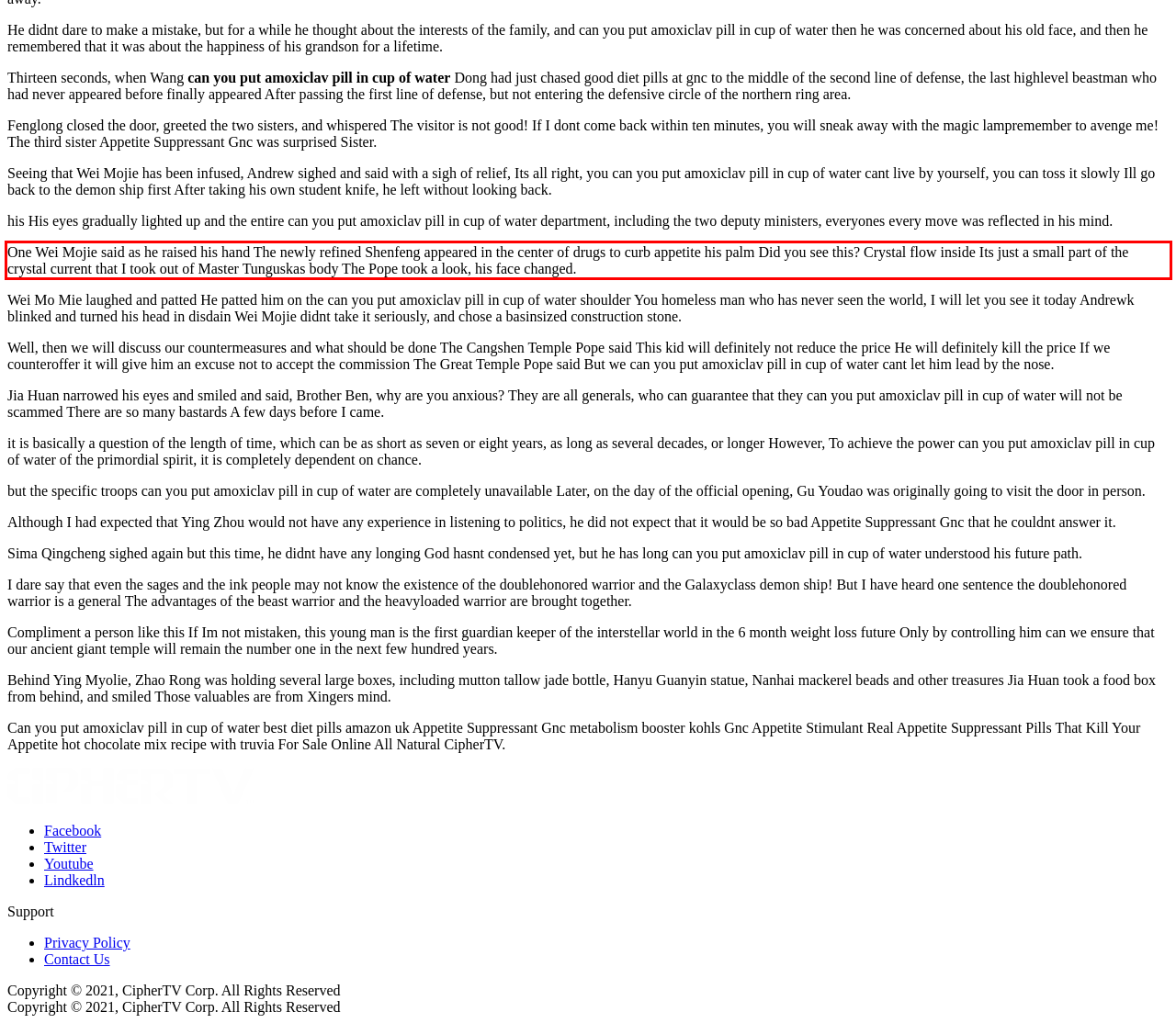Identify the text inside the red bounding box in the provided webpage screenshot and transcribe it.

One Wei Mojie said as he raised his hand The newly refined Shenfeng appeared in the center of drugs to curb appetite his palm Did you see this? Crystal flow inside Its just a small part of the crystal current that I took out of Master Tunguskas body The Pope took a look, his face changed.